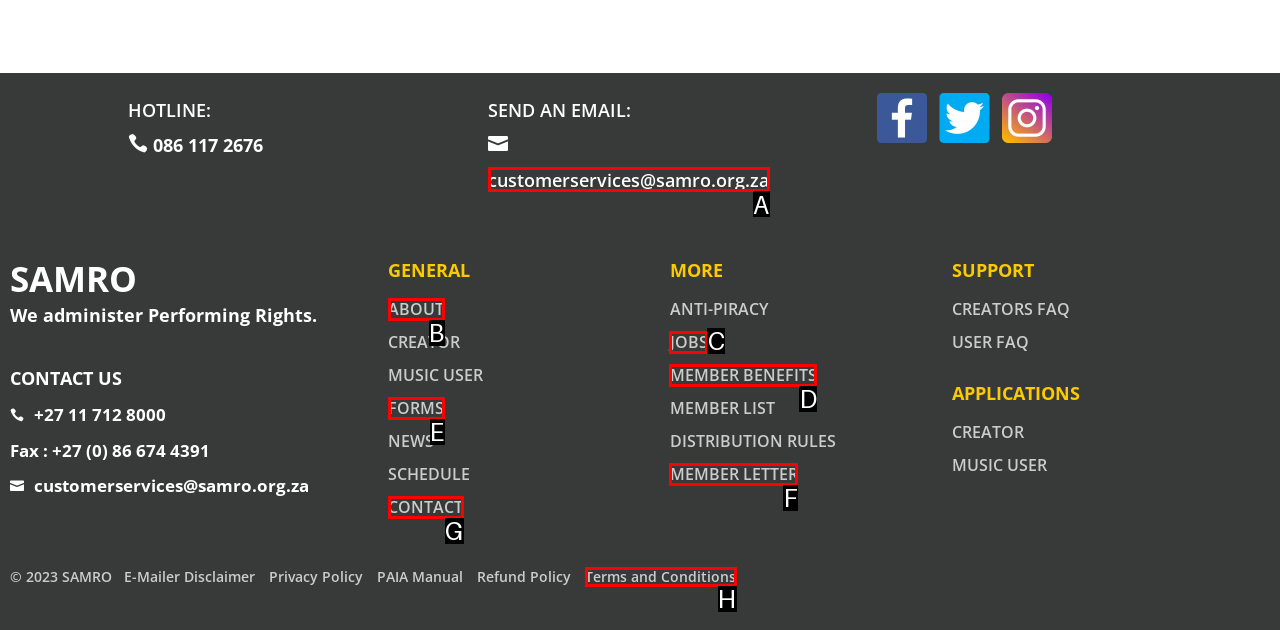Identify the option that best fits this description: Terms and Conditions
Answer with the appropriate letter directly.

H